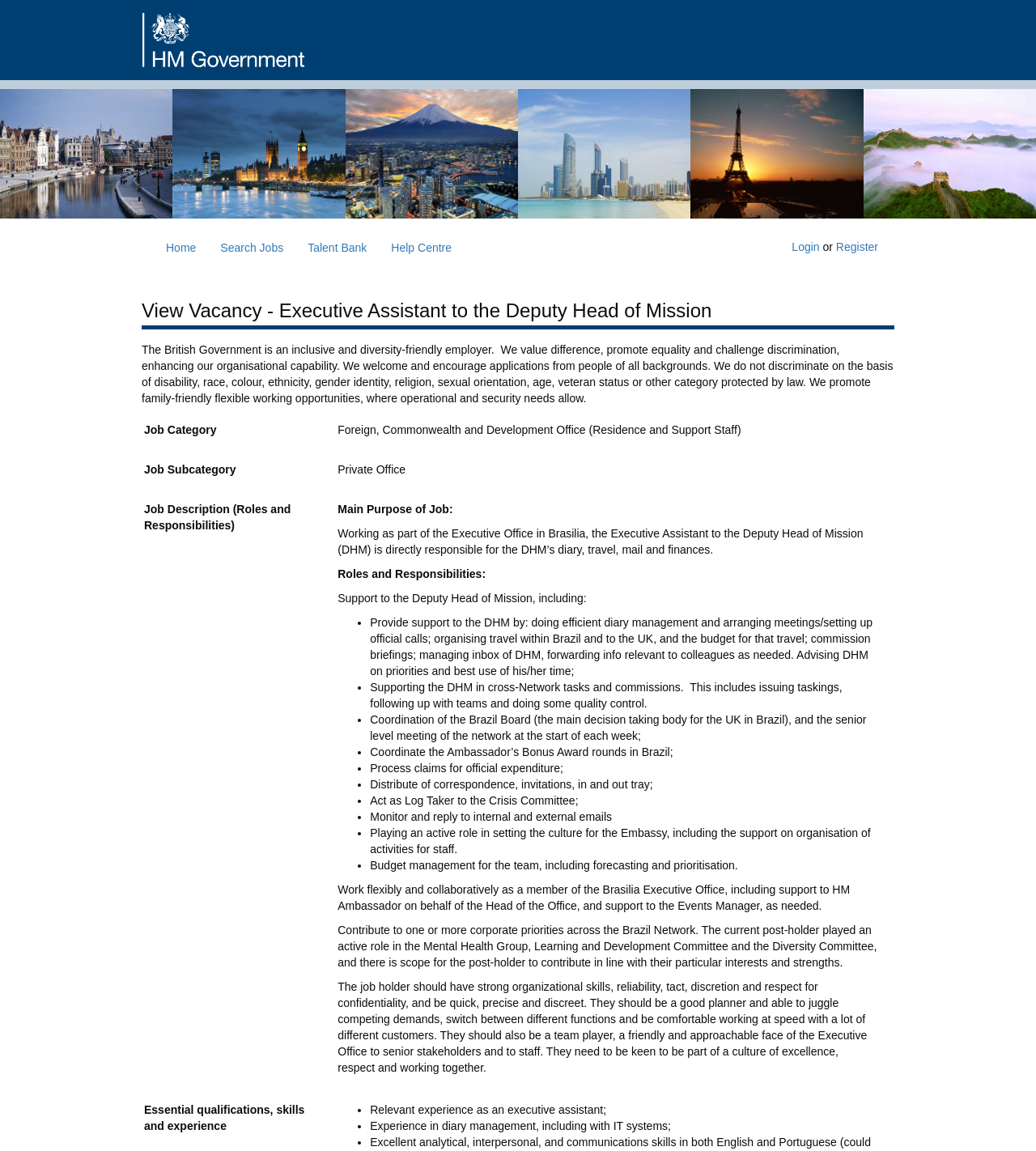Ascertain the bounding box coordinates for the UI element detailed here: "Register". The coordinates should be provided as [left, top, right, bottom] with each value being a float between 0 and 1.

[0.807, 0.209, 0.848, 0.22]